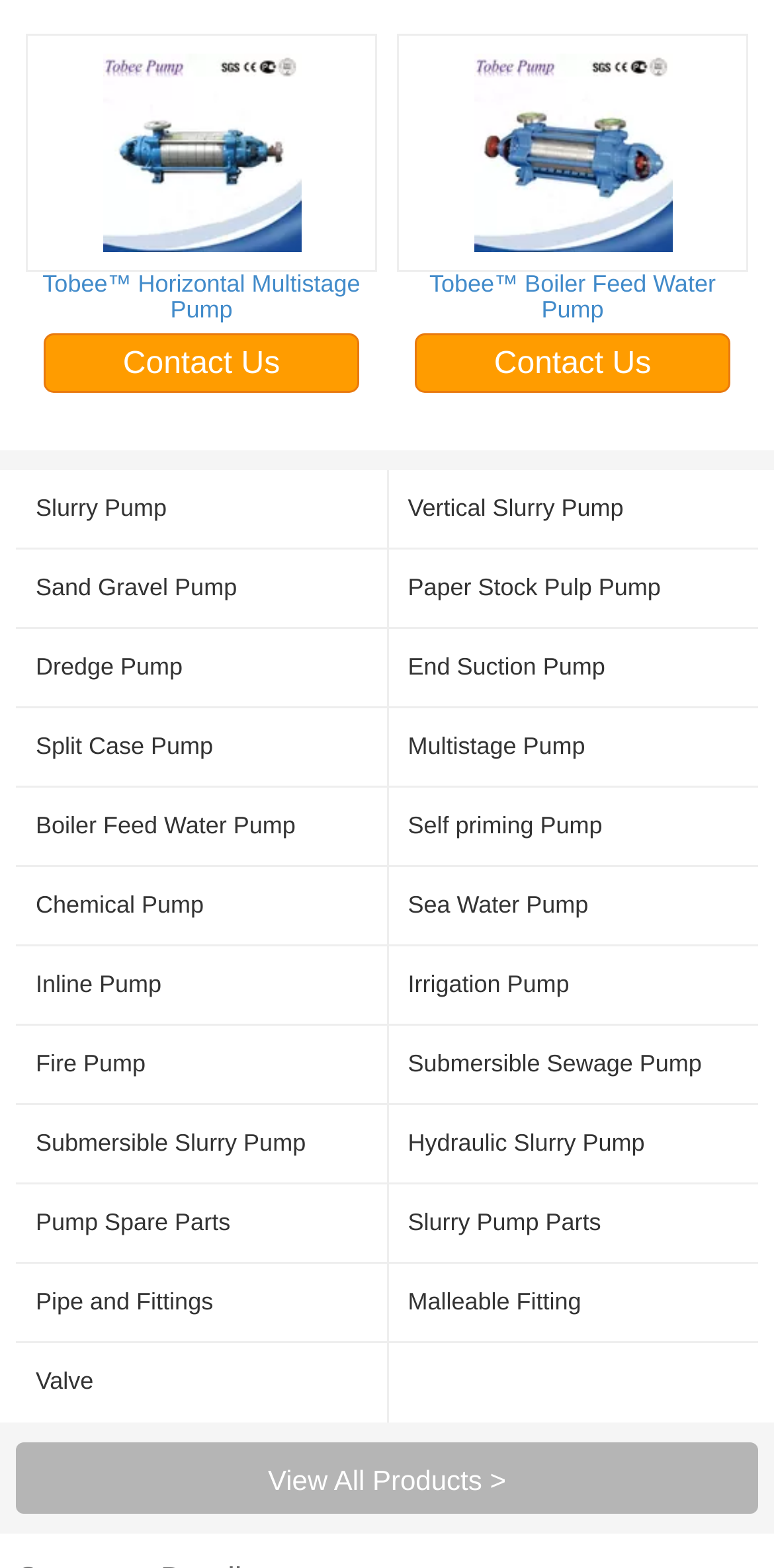Pinpoint the bounding box coordinates of the element that must be clicked to accomplish the following instruction: "Contact Us". The coordinates should be in the format of four float numbers between 0 and 1, i.e., [left, top, right, bottom].

[0.056, 0.213, 0.464, 0.25]